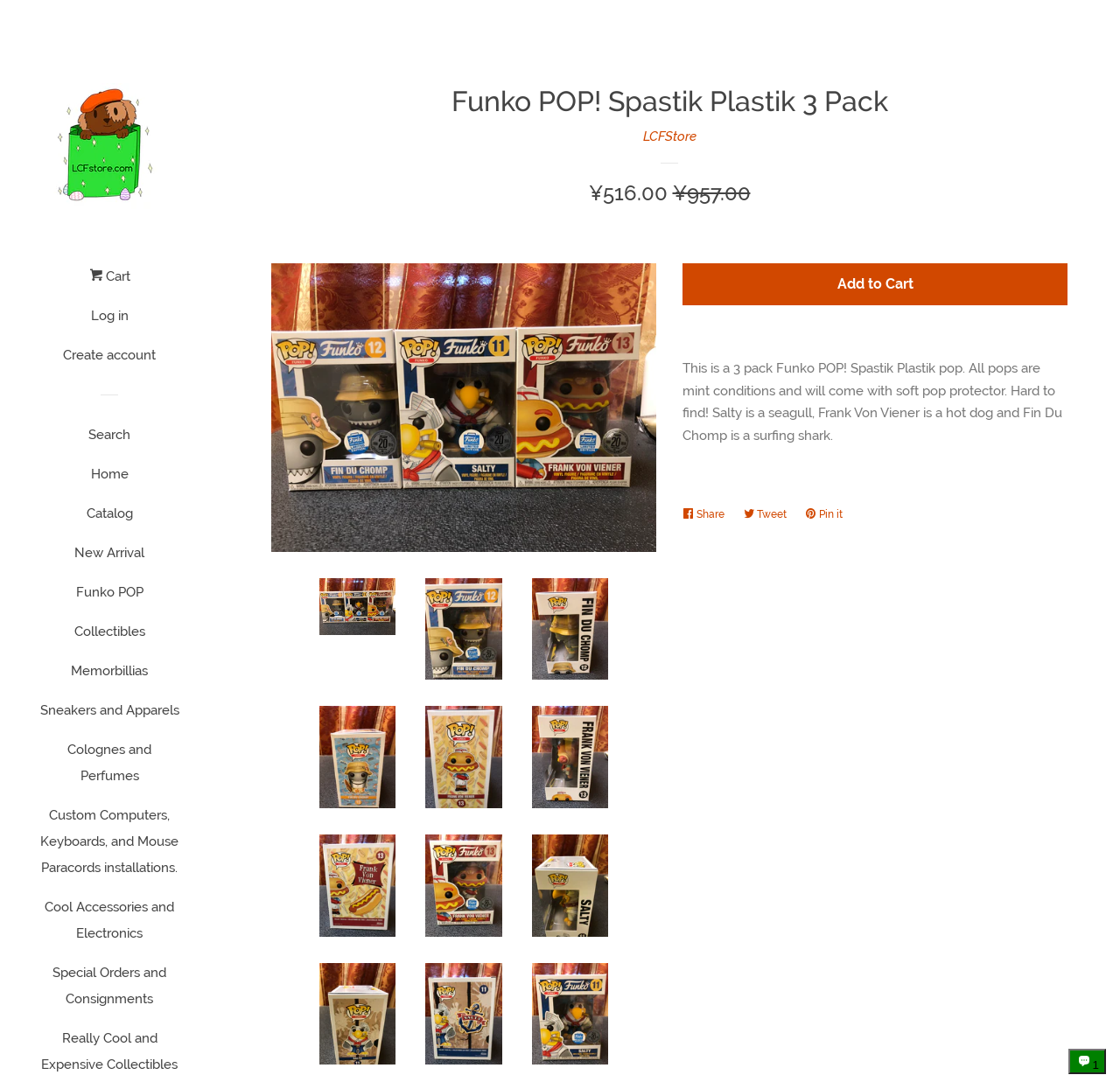What is the function of the button at the bottom of the page?
Provide a detailed and well-explained answer to the question.

I found the answer by looking at the button element with the text 'Add to Cart', which indicates that its function is to add the product to the user's cart.